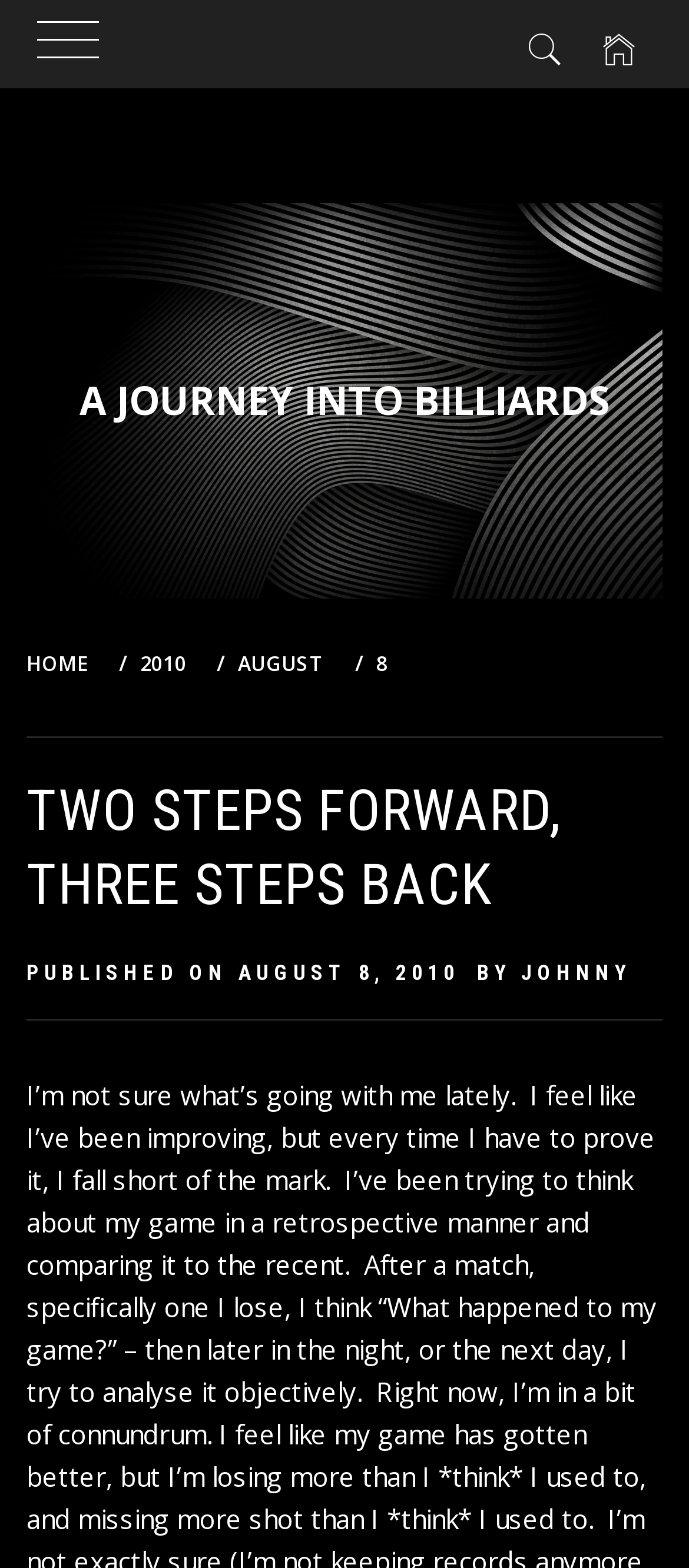Give a detailed account of the webpage.

The webpage is about a journey into billiards, with a focus on a specific article titled "Two steps forward, three steps back". At the top of the page, there is a complementary section that spans the entire width. Below this section, there are two links on the top left and top right corners, respectively. The top left link is a text link, while the top right link is an icon represented by a Unicode character.

The main content of the page is divided into several sections. On the left side, there is a navigation section labeled as "Breadcrumbs" that displays a hierarchical path of links, including "HOME", "2010", "AUGUST", "8", and the current article title "TWO STEPS FORWARD, THREE STEPS BACK". These links are arranged horizontally and take up about half of the page's width.

Below the navigation section, there is a heading that repeats the article title "TWO STEPS FORWARD, THREE STEPS BACK". This heading spans almost the entire width of the page. Underneath the heading, there is a section that displays the publication information, including the text "PUBLISHED ON" and a link to the publication date "AUGUST 8, 2010". The publication date is also marked with a time element. 

To the right of the publication information, there is a section that displays the author's name, "JOHNNY", as a link. Overall, the webpage has a simple and organized structure, with clear headings and concise text.